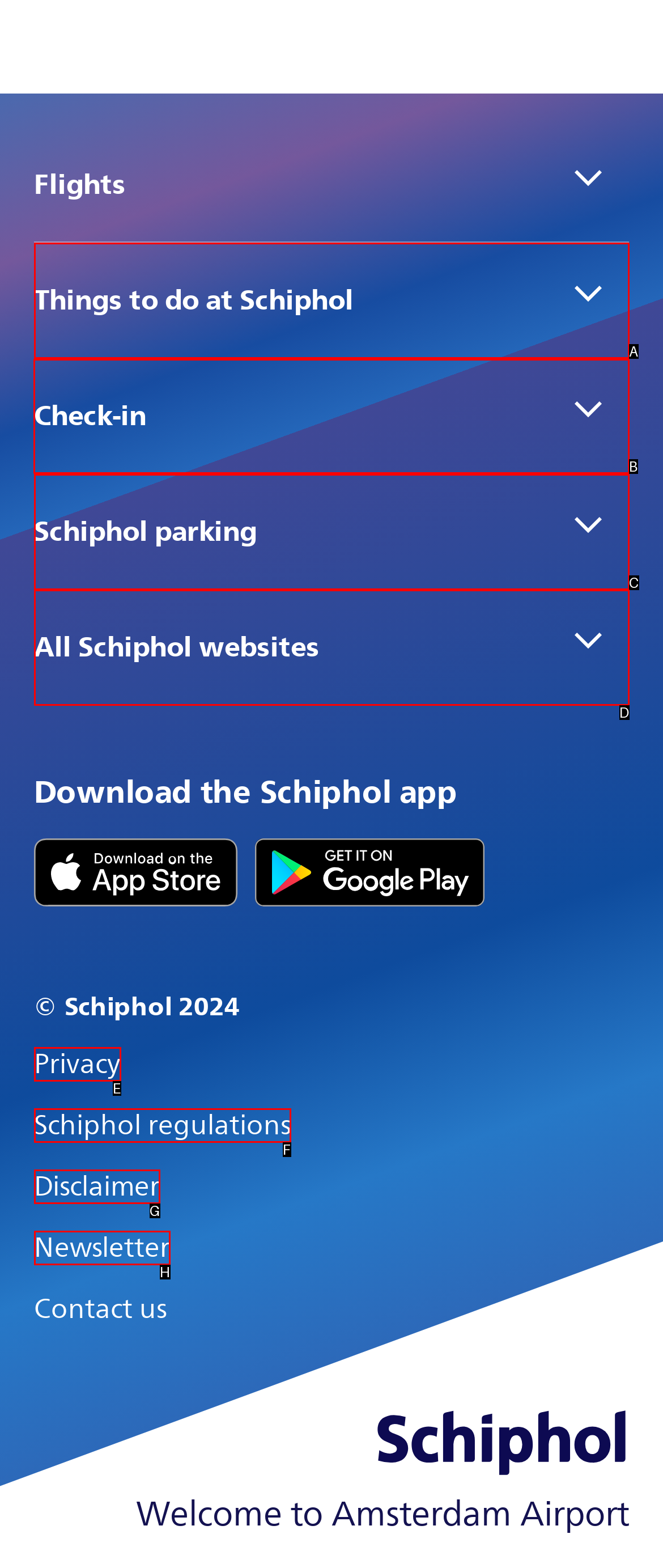Identify the HTML element you need to click to achieve the task: Check-in online. Respond with the corresponding letter of the option.

B